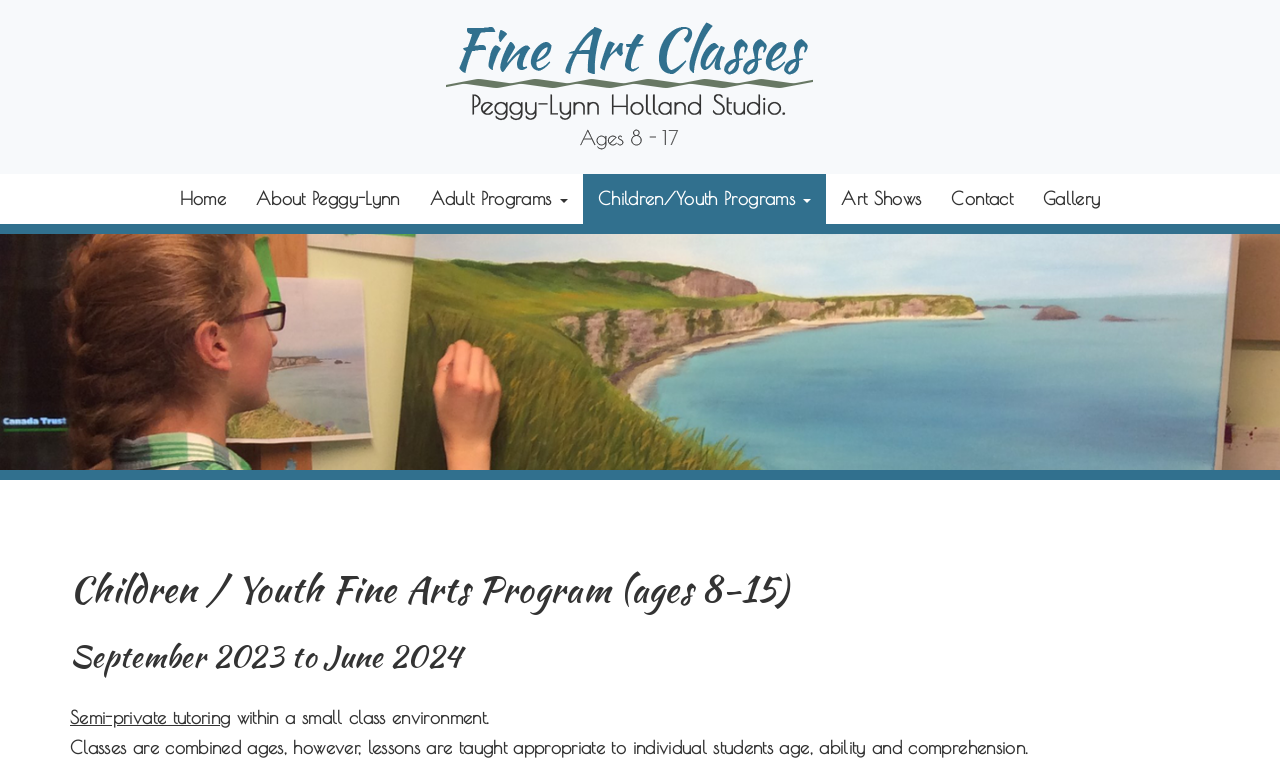Extract the primary heading text from the webpage.

Children / Youth Fine Arts Program (ages 8-15)